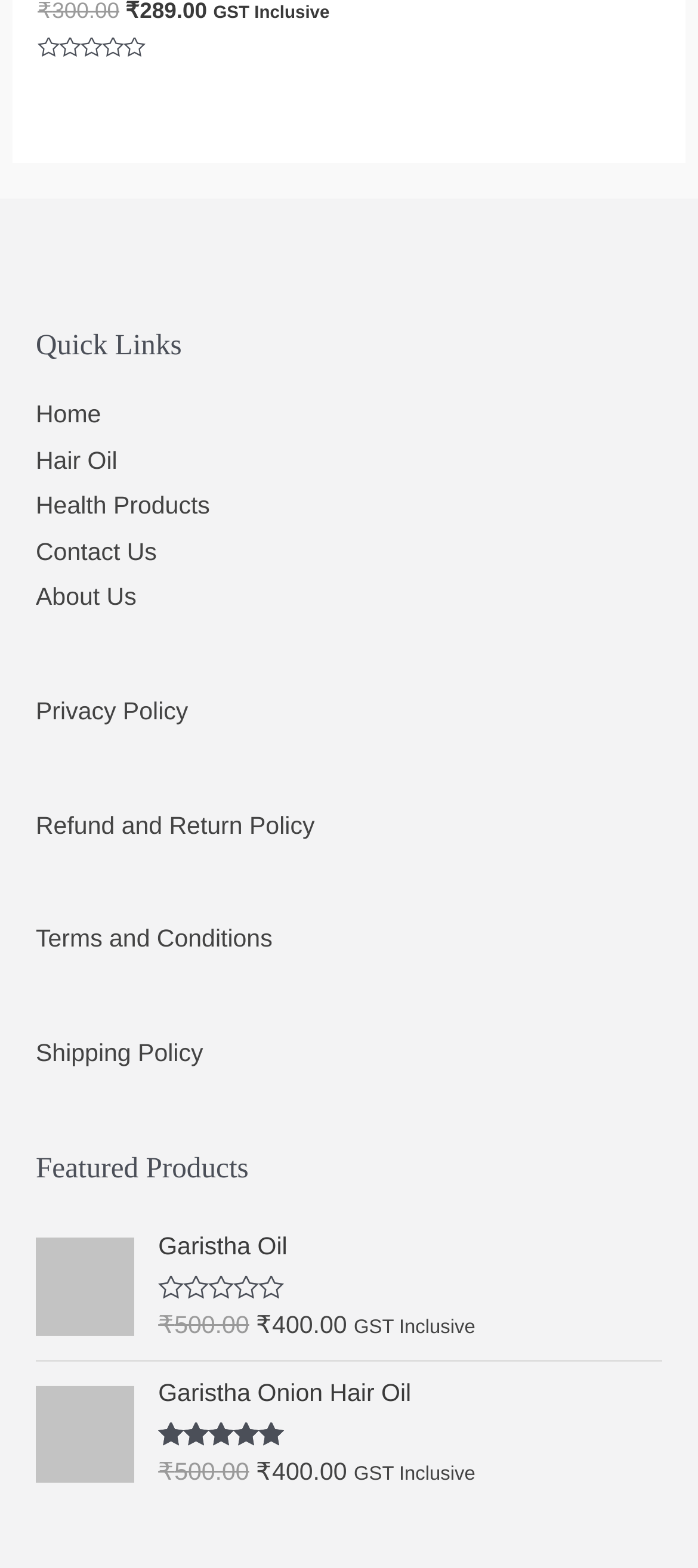Locate the bounding box coordinates of the element I should click to achieve the following instruction: "Learn more about Garistha Onion Hair Oil".

[0.227, 0.878, 0.949, 0.901]